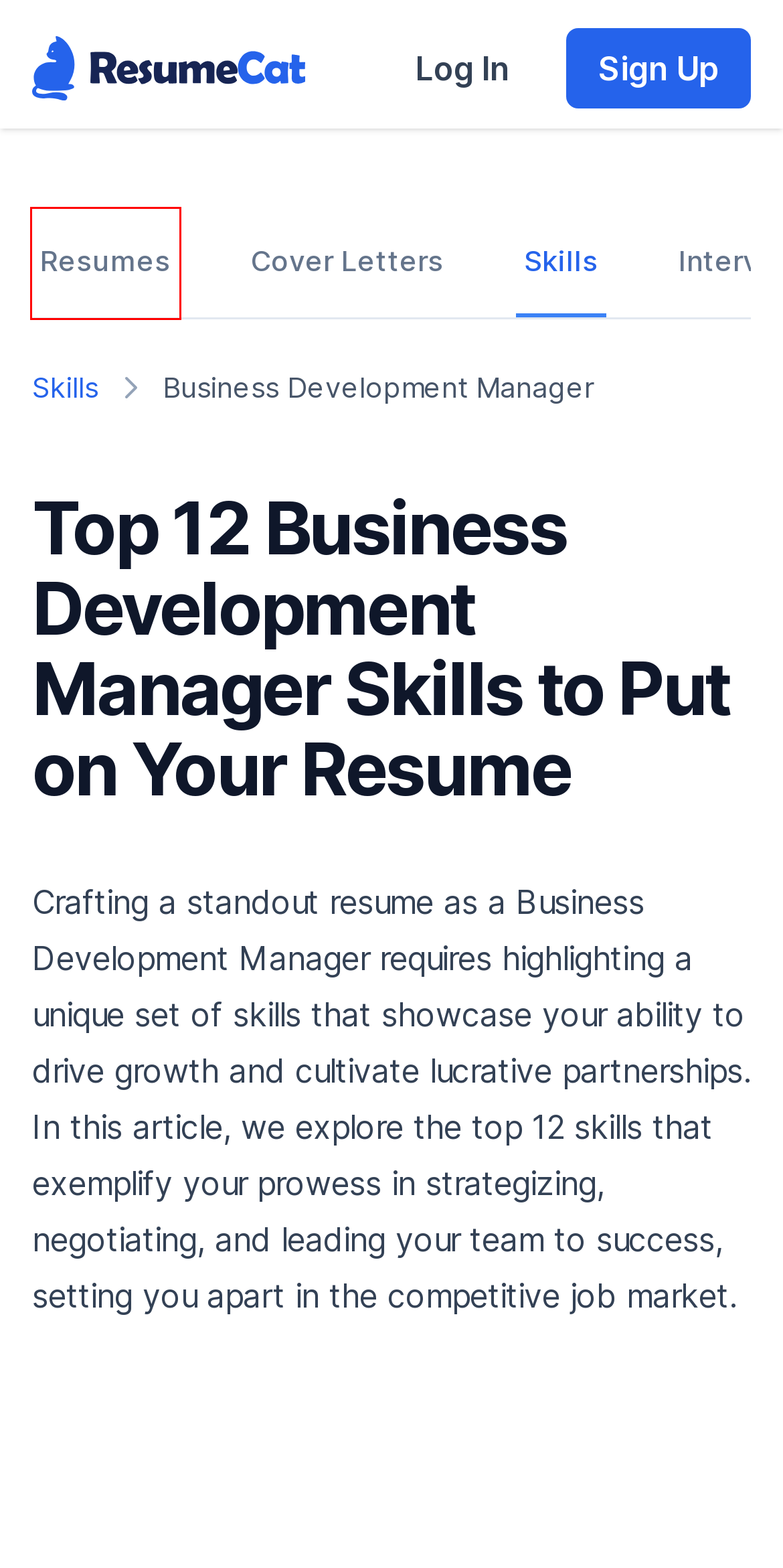Given a screenshot of a webpage with a red bounding box highlighting a UI element, determine which webpage description best matches the new webpage that appears after clicking the highlighted element. Here are the candidates:
A. 10.000+ Skills: Definition and Examples for Any Job in 2023
B. 800+ Free Resume Examples For Any Job in 2023 | ResumeCat
C. Business Development Manager Cover Letter Examples and Templates
D. Cover Letter Example and Templates | ResumeCat
E. Log In
F. Business Development Manager Resume Examples and Templates
G. 404: Page Not Found | LinkedIn Help
H. Top 12 Business Development Representative Skills to Put on Your Resume

F